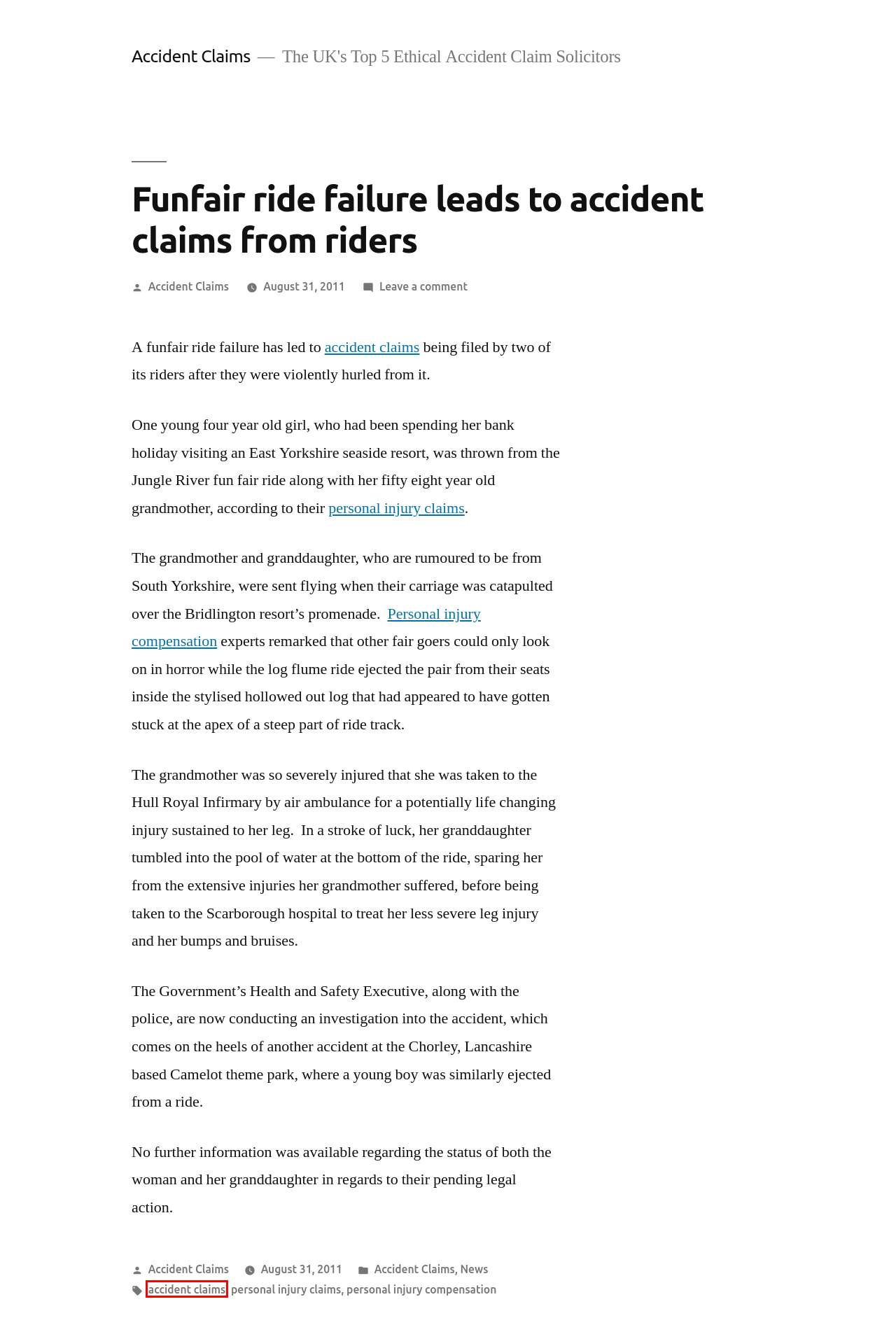Using the screenshot of a webpage with a red bounding box, pick the webpage description that most accurately represents the new webpage after the element inside the red box is clicked. Here are the candidates:
A. personal injury compensation – Accident Claims
B. personal injury claims – Accident Claims
C. accident claims – Accident Claims
D. Staffordshire pays out nearly £58k to injured schoolchildren – Accident Claims
E. Accident Claims – Accident Claims
F. York accident solicitor sets up own practice after  Ingrams sale – Accident Claims
G. Accident Claims – The UK's Top 5 Ethical Accident Claim Solicitors
H. News – Accident Claims

C